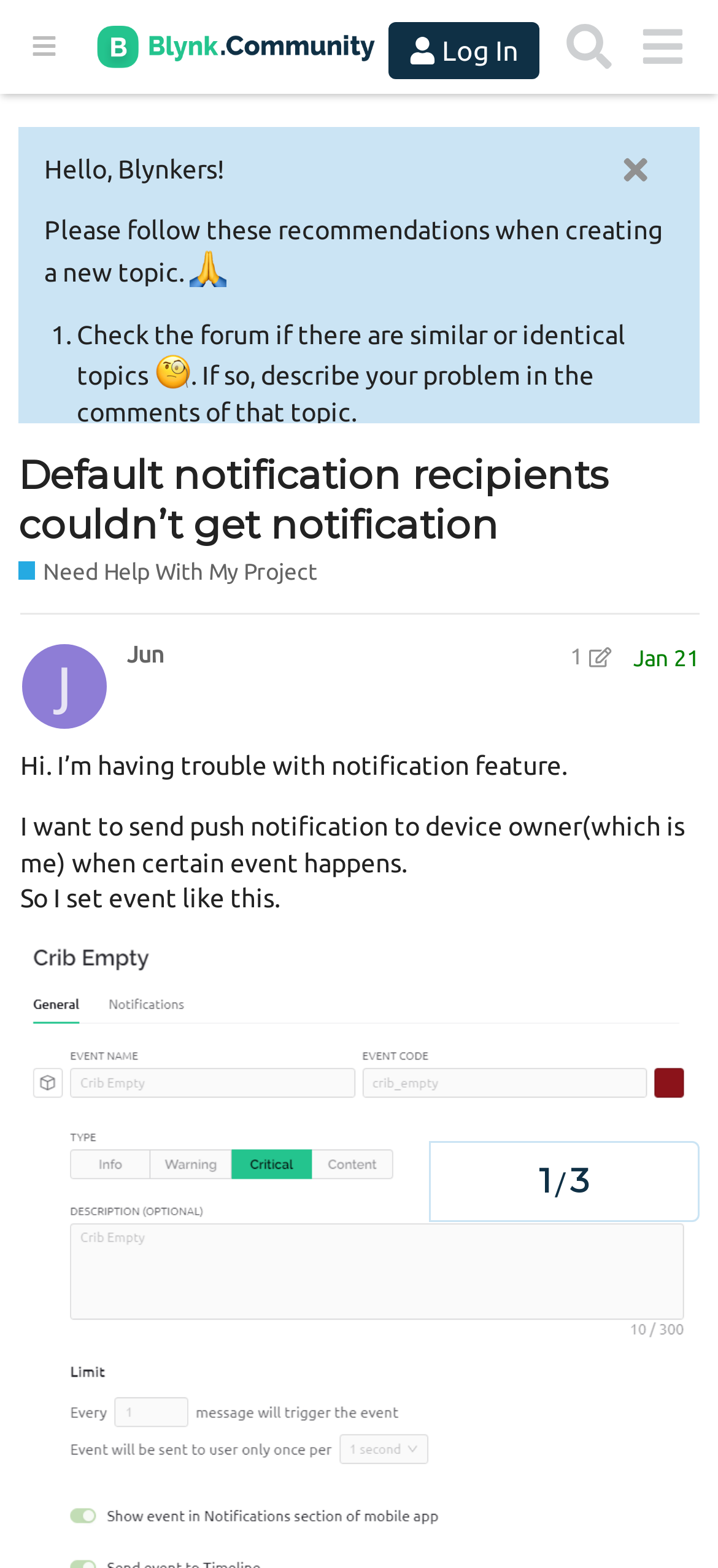What is the name of the community?
Based on the screenshot, provide your answer in one word or phrase.

Blynk Community